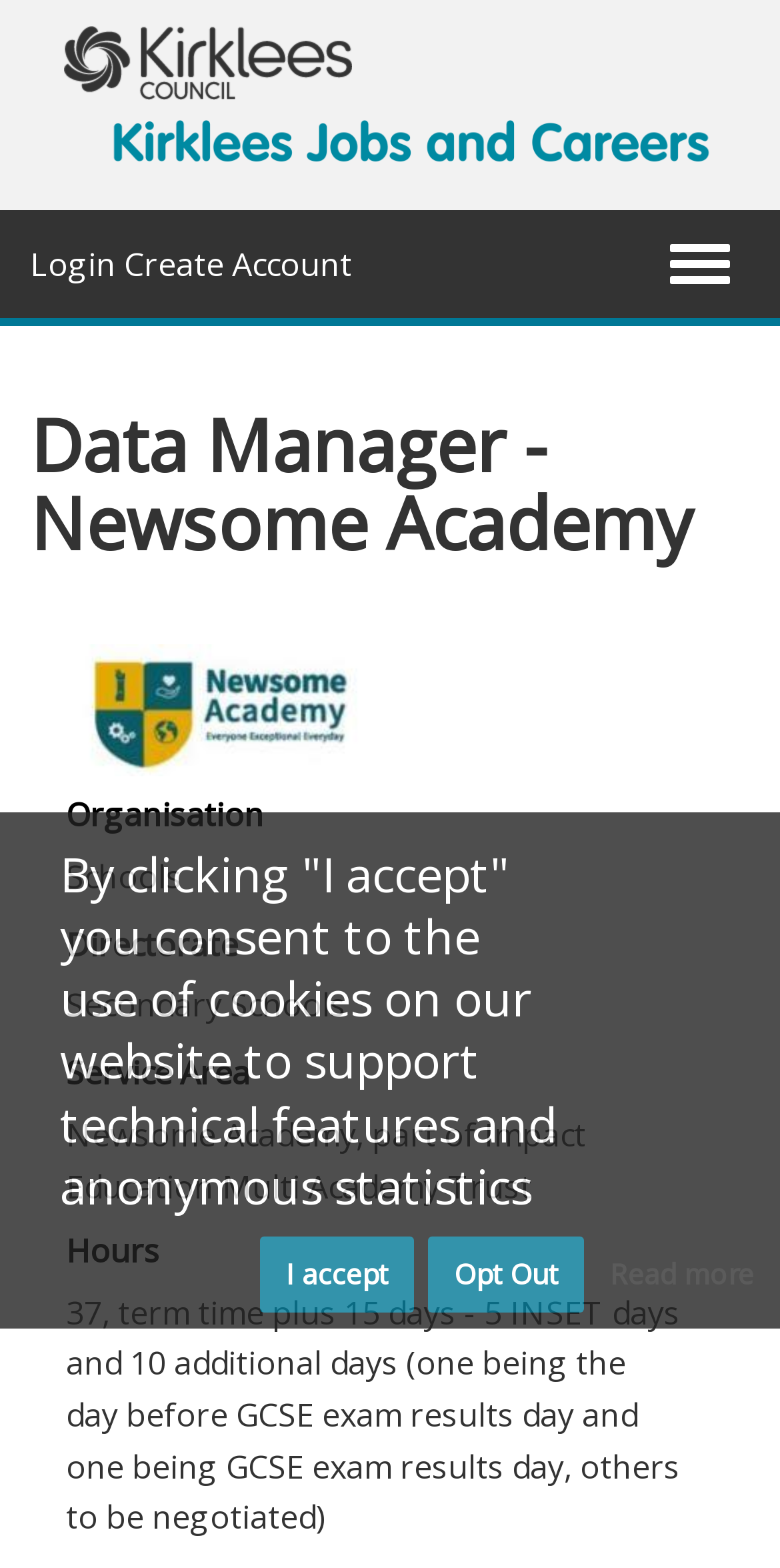Generate the text of the webpage's primary heading.

Data Manager - Newsome Academy